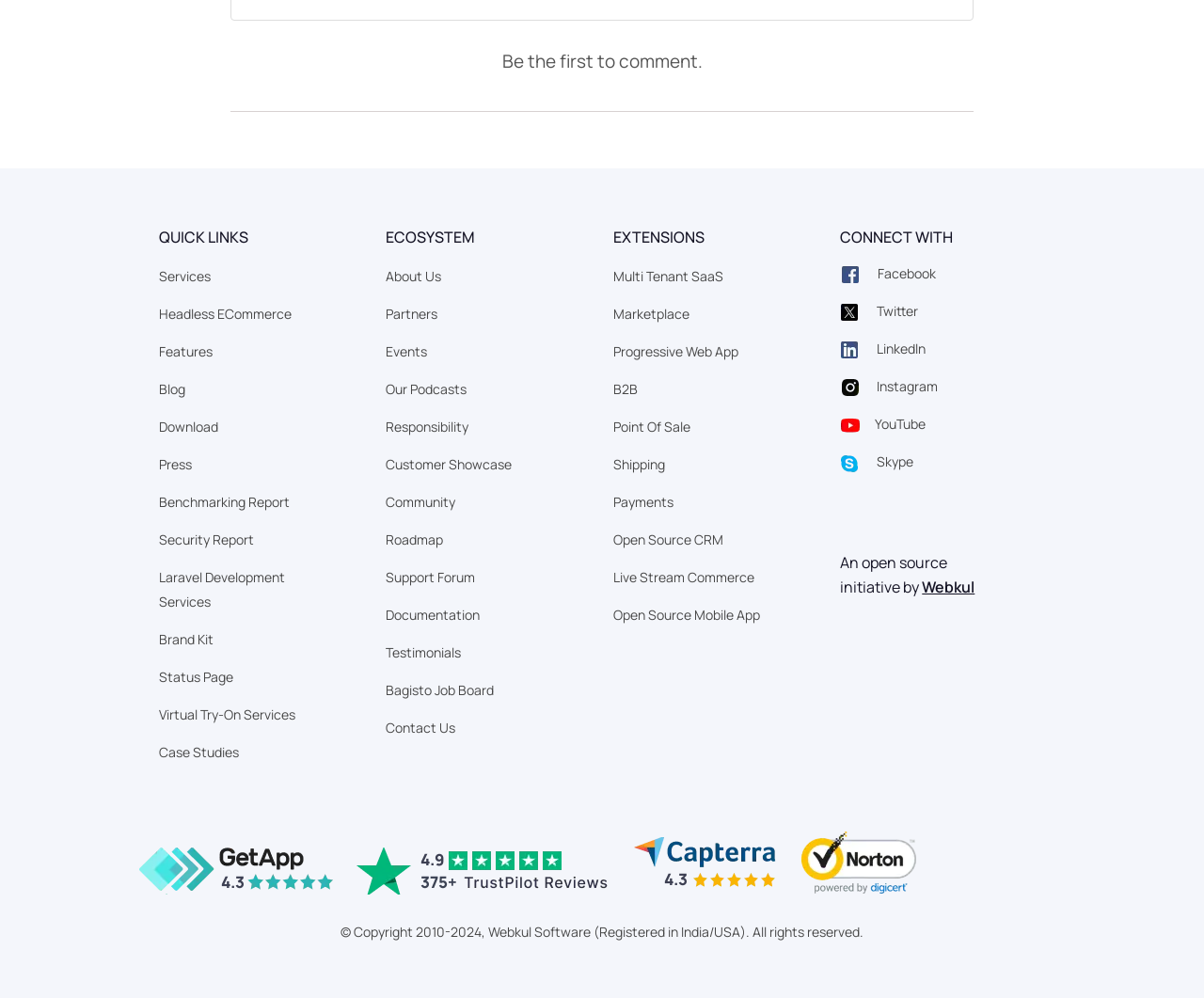What is the text above the Facebook link?
Based on the image, provide your answer in one word or phrase.

CONNECT WITH